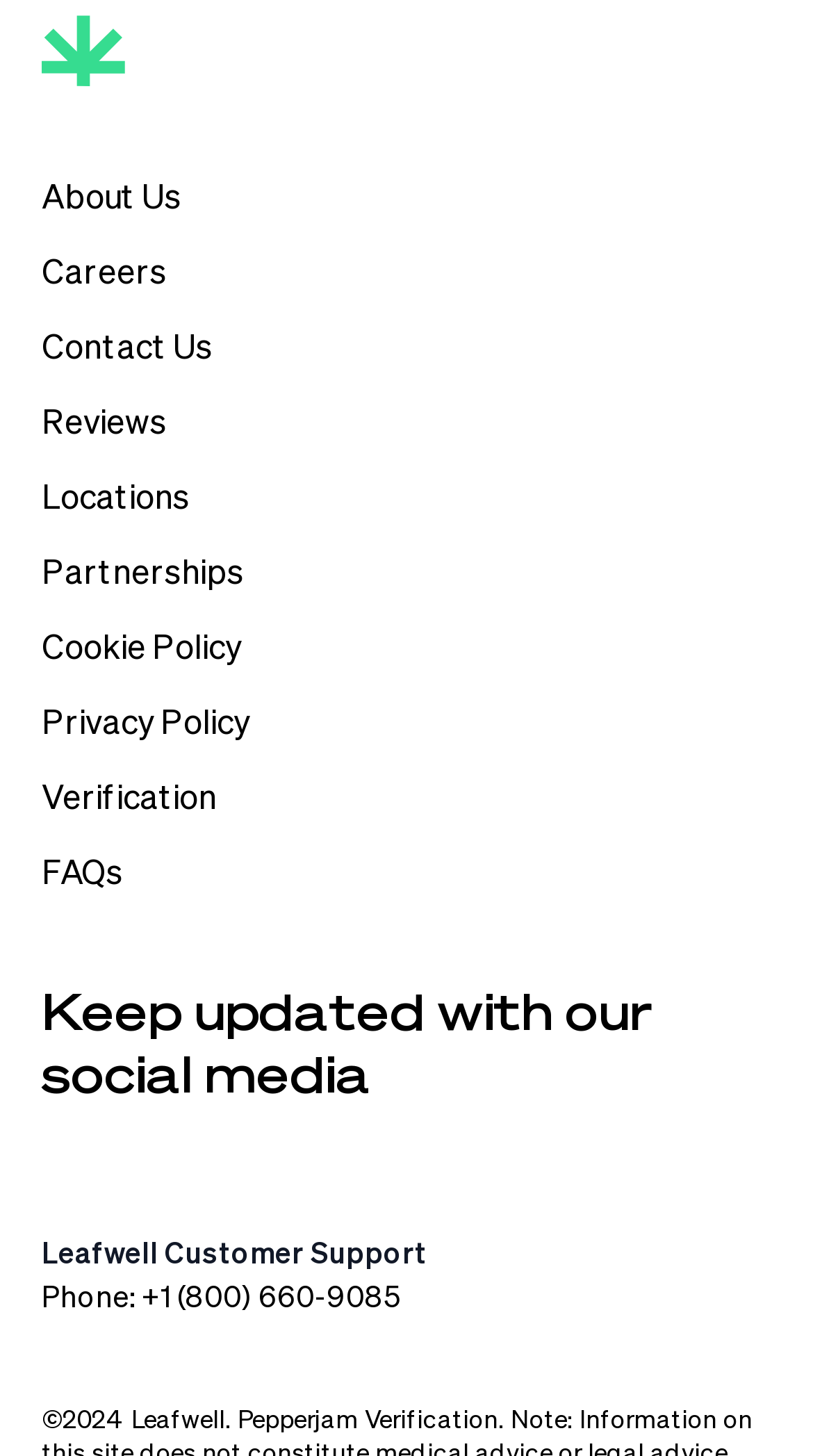Please identify the bounding box coordinates of the element on the webpage that should be clicked to follow this instruction: "click the Leafwell link". The bounding box coordinates should be given as four float numbers between 0 and 1, formatted as [left, top, right, bottom].

[0.051, 0.009, 0.949, 0.06]